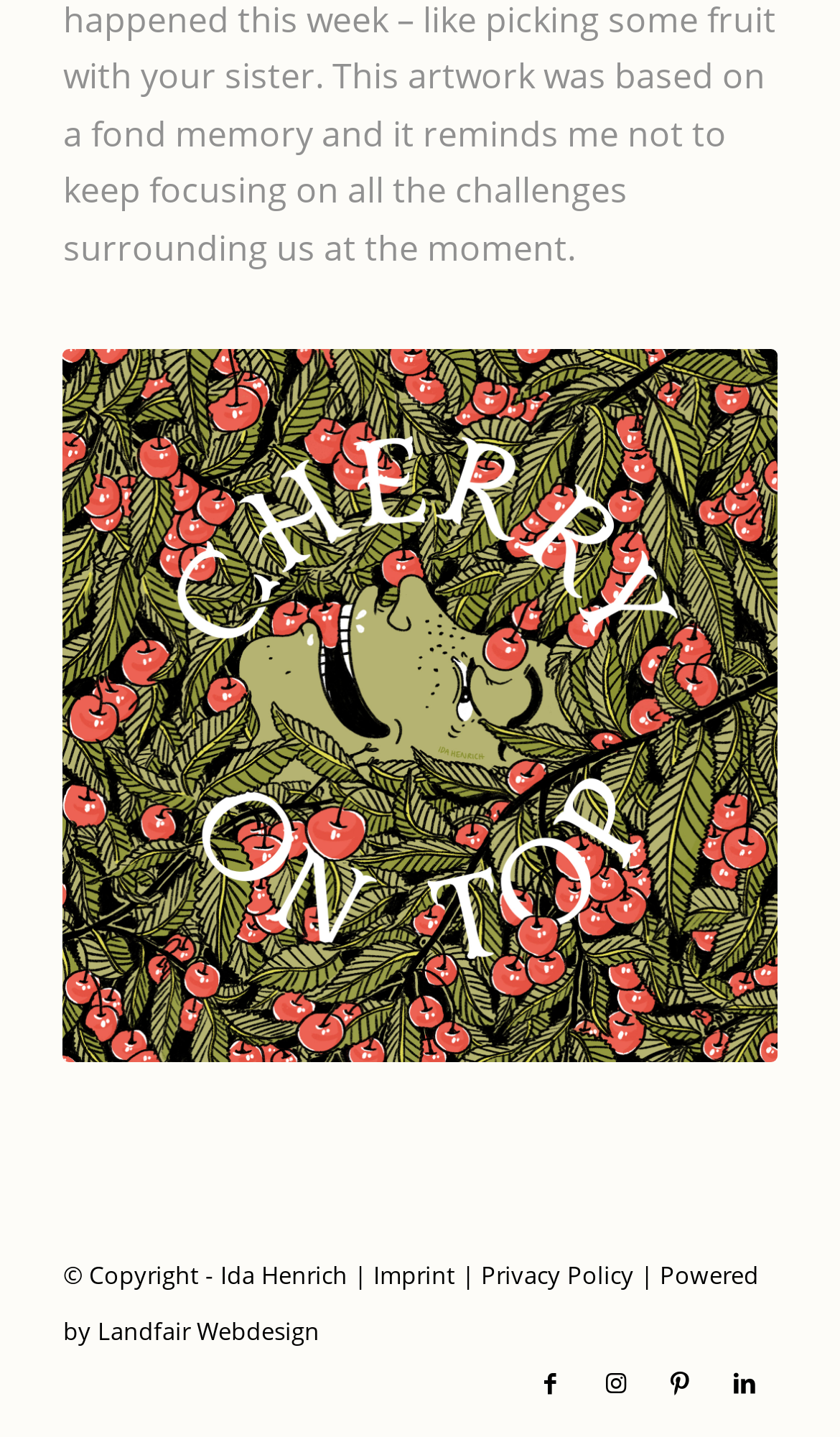Provide a short, one-word or phrase answer to the question below:
What is the name of the web design company?

Landfair Webdesign